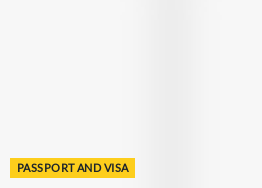Provide your answer in a single word or phrase: 
What is the text on the banner?

PASSPORT AND VISA